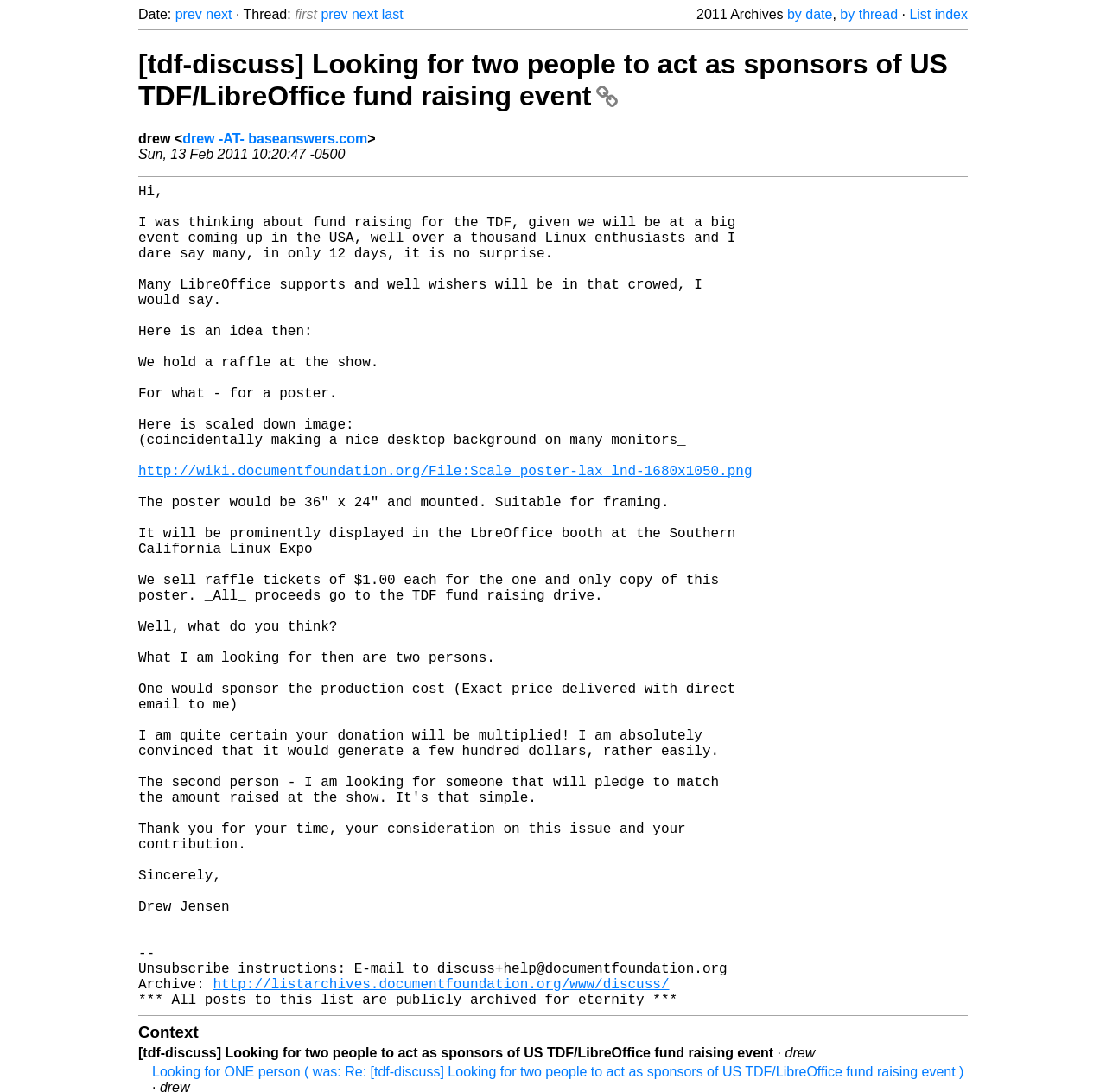Use the information in the screenshot to answer the question comprehensively: What is the purpose of the raffle?

I inferred the purpose of the raffle by reading the email body, which mentions that the proceeds from the raffle will go to the TDF fund raising drive.